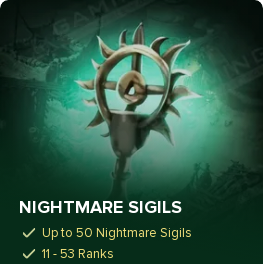Convey a detailed narrative of what is depicted in the image.

The image features a visually striking representation of "Nightmare Sigils," an item likely related to a game or fantasy setting. Prominently displayed is a stylized object that embodies the essence of power and mystique, adorned with intricate designs, including a circular emblem at its center flanked by sharp, pointed extensions. 

Accompanying the image are key details indicating the potential benefits associated with these Nightmare Sigils: players can earn up to 50 sigils and achieve ranks ranging from 11 to 53. This suggests that the sigils may offer unique rewards or enhancements in gameplay, enticing players to engage further in the game's challenges. The overall aesthetic, with a dark, immersive background, adds a sense of intrigue and allure, inviting viewers to explore the possibilities that these items may unlock.